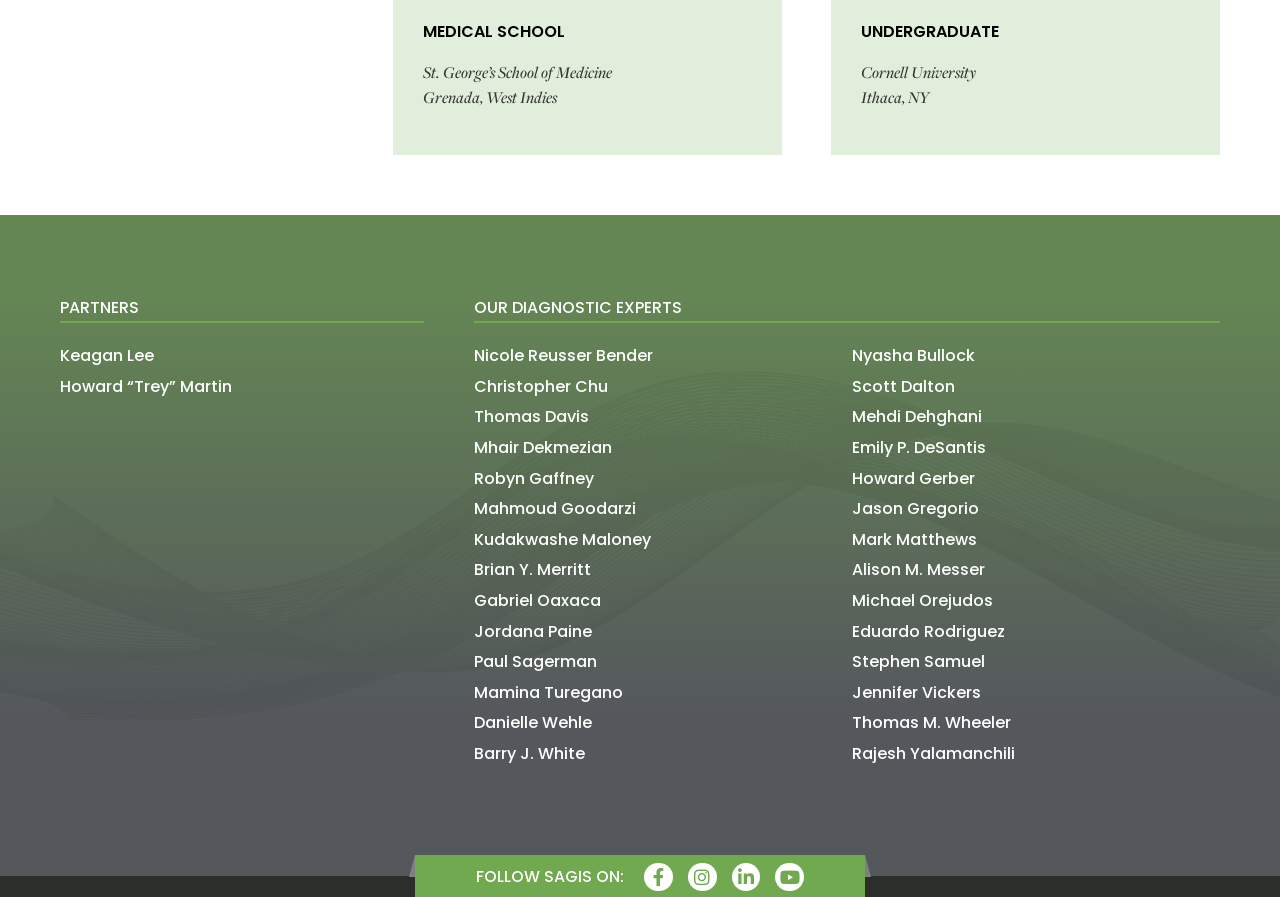Determine the bounding box coordinates of the clickable region to execute the instruction: "Check the details of Howard Gerber". The coordinates should be four float numbers between 0 and 1, denoted as [left, top, right, bottom].

[0.665, 0.52, 0.762, 0.546]